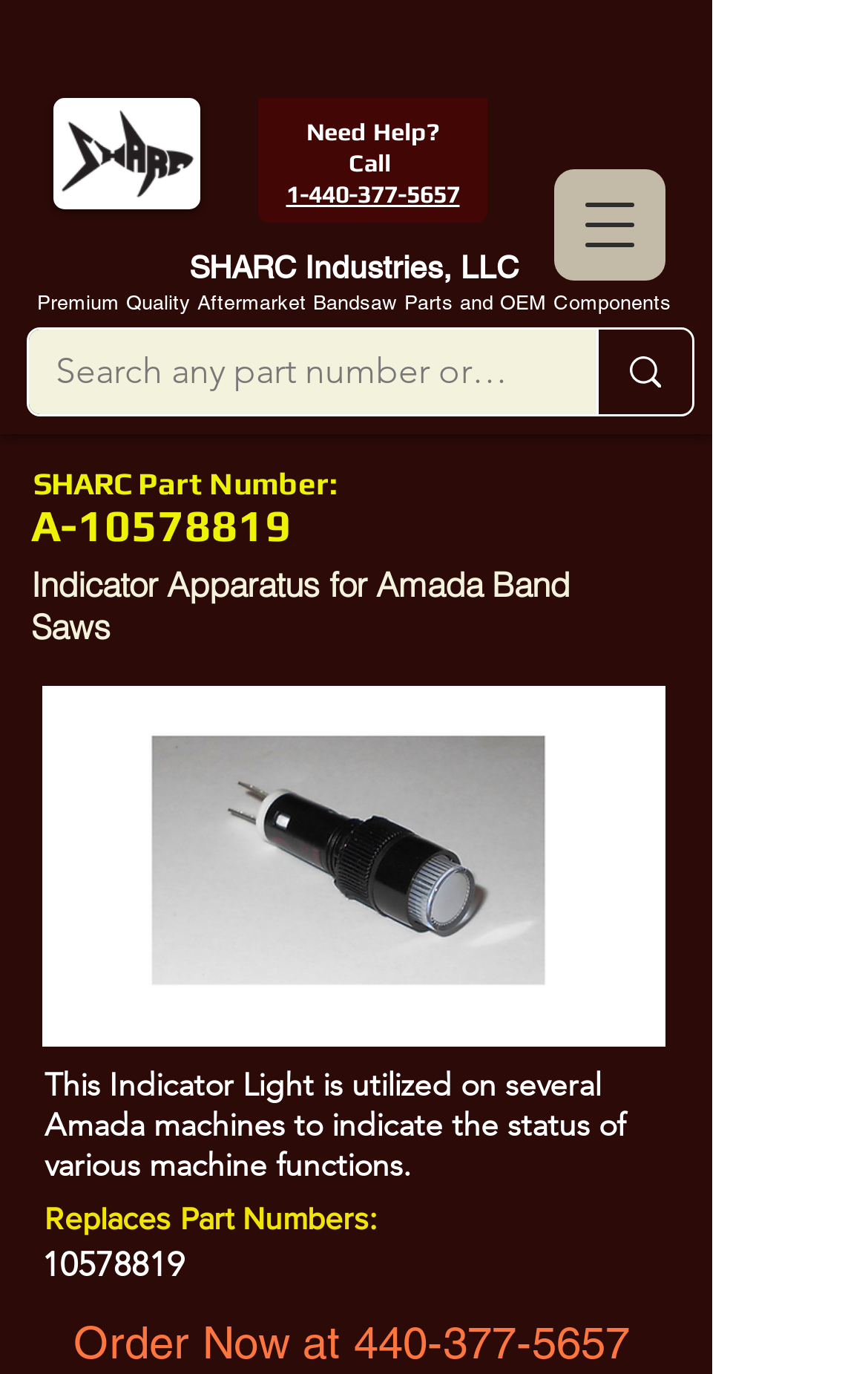Please identify the bounding box coordinates of the area I need to click to accomplish the following instruction: "View product details".

[0.049, 0.499, 0.767, 0.762]